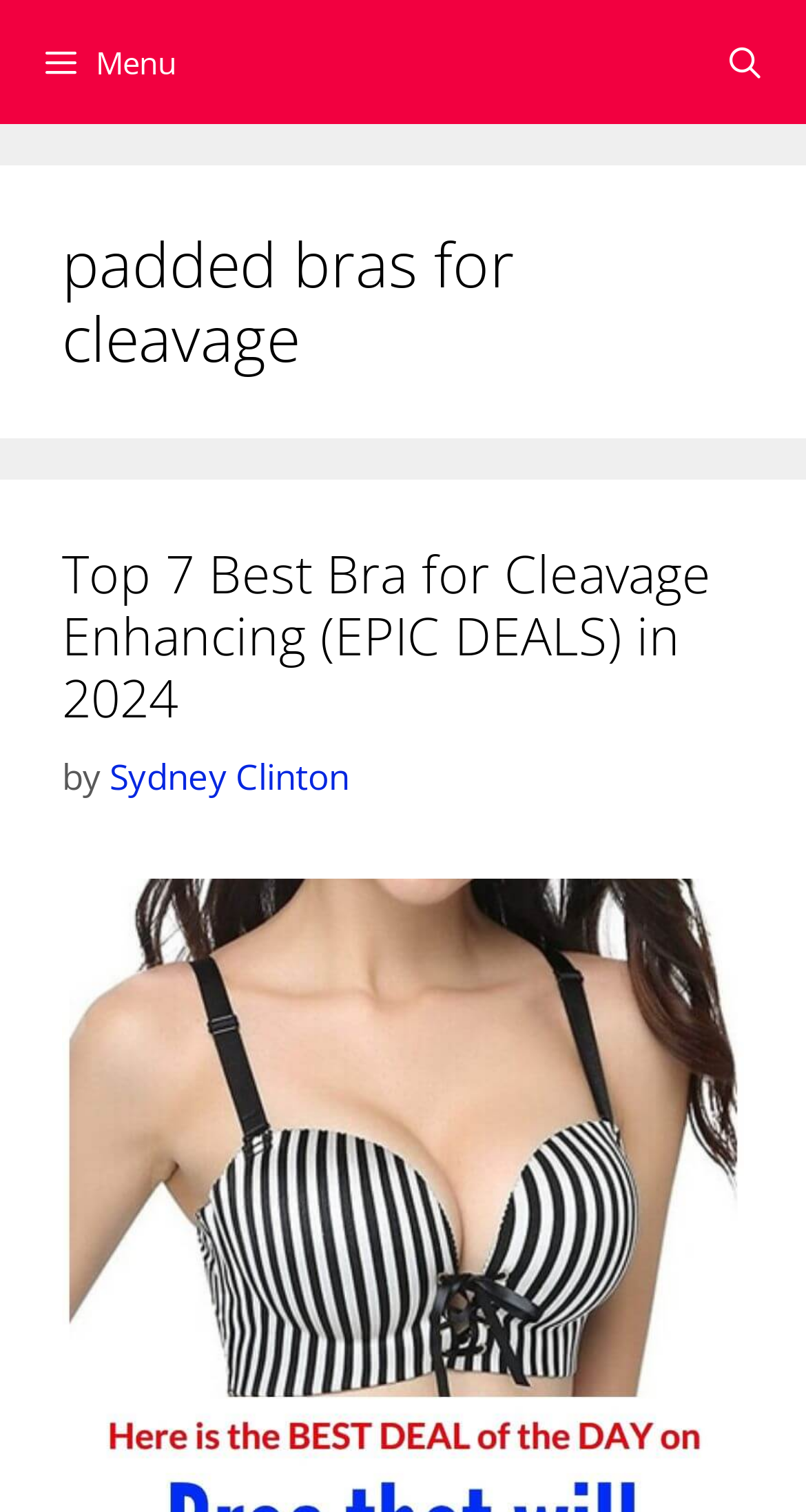Find the main header of the webpage and produce its text content.

padded bras for cleavage